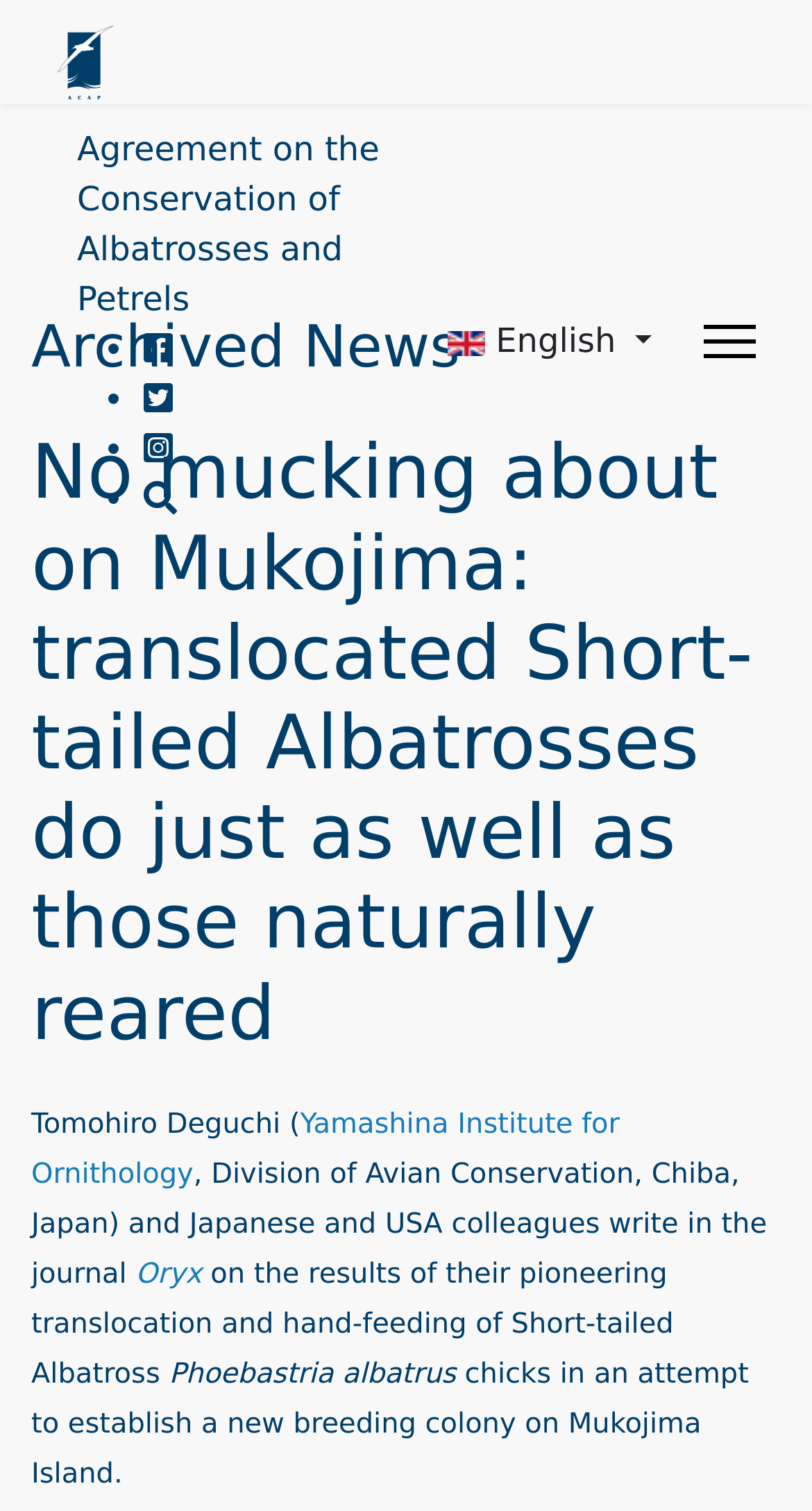Describe every aspect of the webpage comprehensively.

The webpage is about an agreement on the conservation of albatrosses and petrels, specifically focusing on a study about translocated Short-tailed Albatrosses. At the top left, there is a link and an image with the same title as the webpage. Below this, there are four list markers with corresponding links, each containing an icon. 

On the right side, there is a link to switch the language to English. At the top right, there is a link to the menu. 

The main content of the webpage is divided into sections. The first section is headed by "Archived News", and the second section is headed by the title of the study. Below the title, there is a paragraph of text written by Tomohiro Deguchi from the Yamashina Institute for Ornithology, Chiba, Japan, and his colleagues. The text describes the study, which was published in the journal Oryx, and mentions the species Phoebastria albatrus. The study is about the translocation and hand-feeding of Short-tailed Albatross chicks to establish a new breeding colony on Mukojima Island.